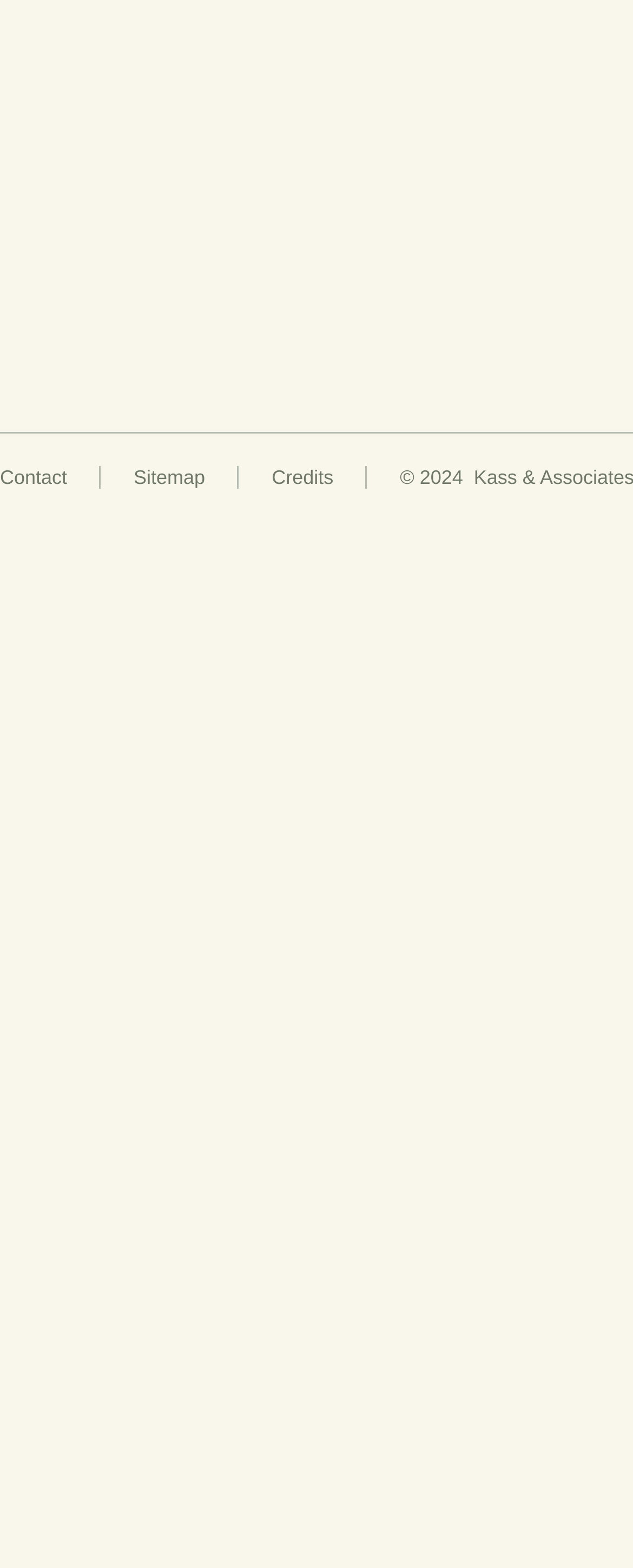Provide the bounding box coordinates for the UI element that is described by this text: "Contact". The coordinates should be in the form of four float numbers between 0 and 1: [left, top, right, bottom].

[0.0, 0.297, 0.106, 0.312]